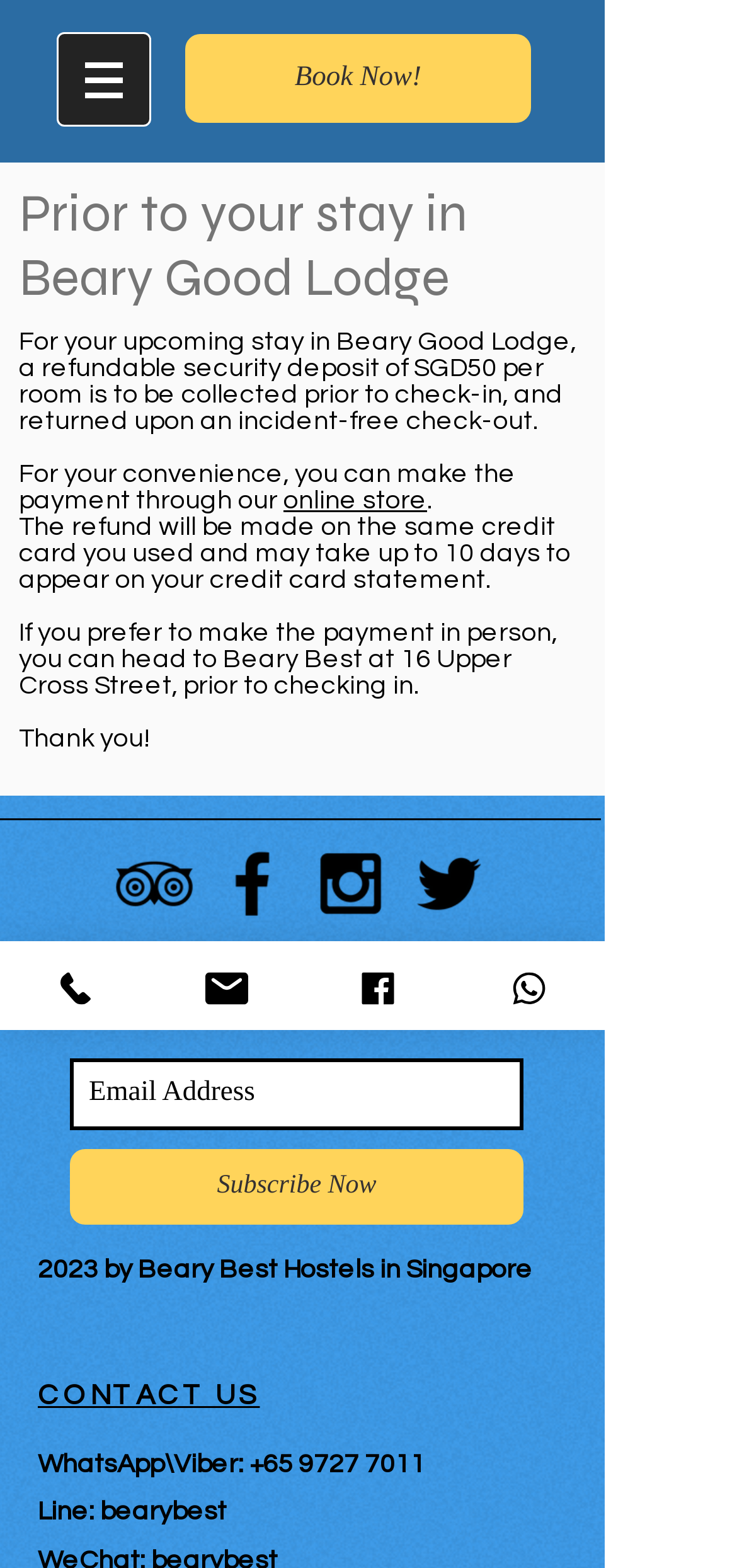Identify the bounding box for the UI element described as: "Facebook". The coordinates should be four float numbers between 0 and 1, i.e., [left, top, right, bottom].

[0.41, 0.6, 0.615, 0.657]